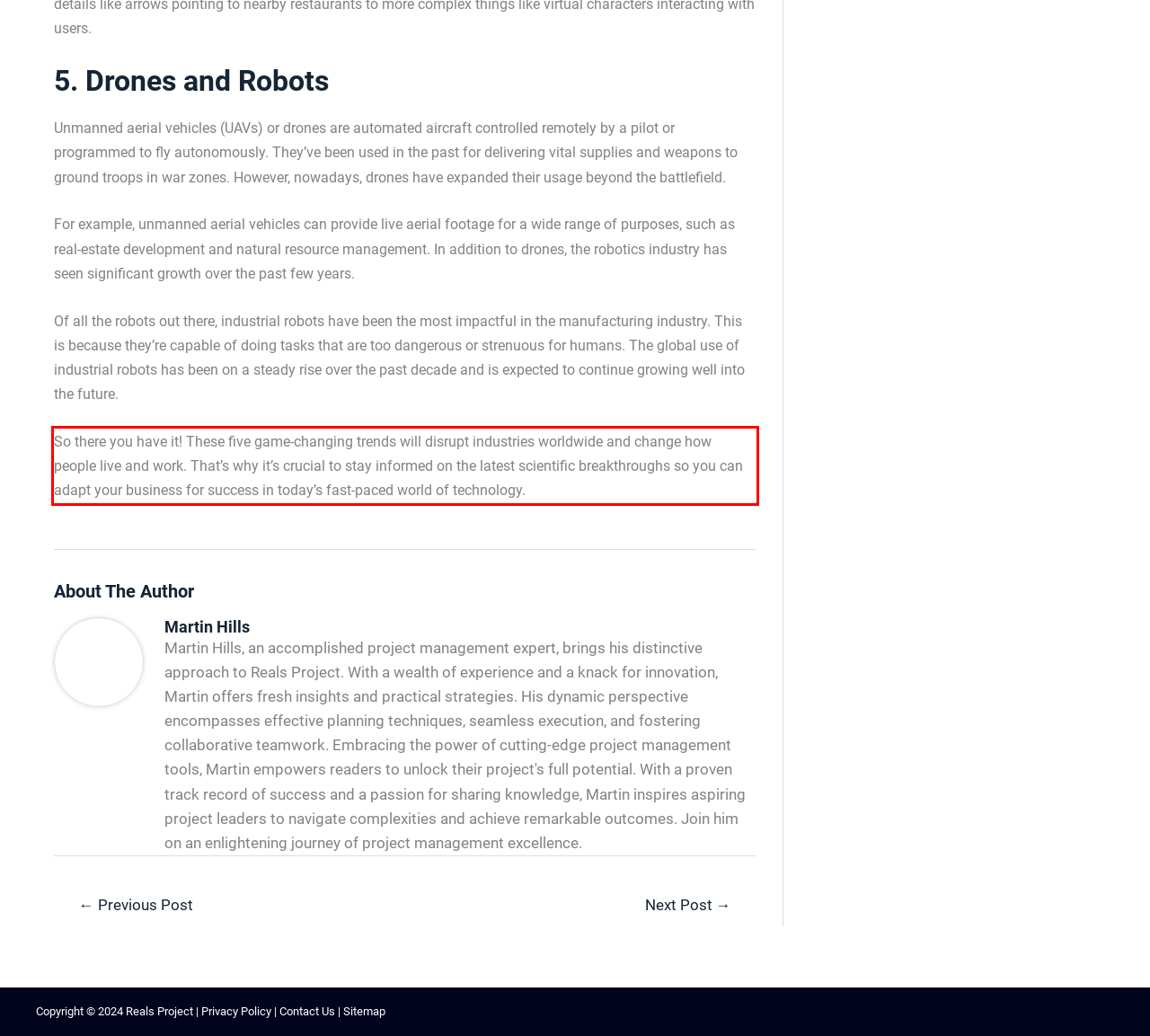Please identify the text within the red rectangular bounding box in the provided webpage screenshot.

So there you have it! These five game-changing trends will disrupt industries worldwide and change how people live and work. That’s why it’s crucial to stay informed on the latest scientific breakthroughs so you can adapt your business for success in today’s fast-paced world of technology.